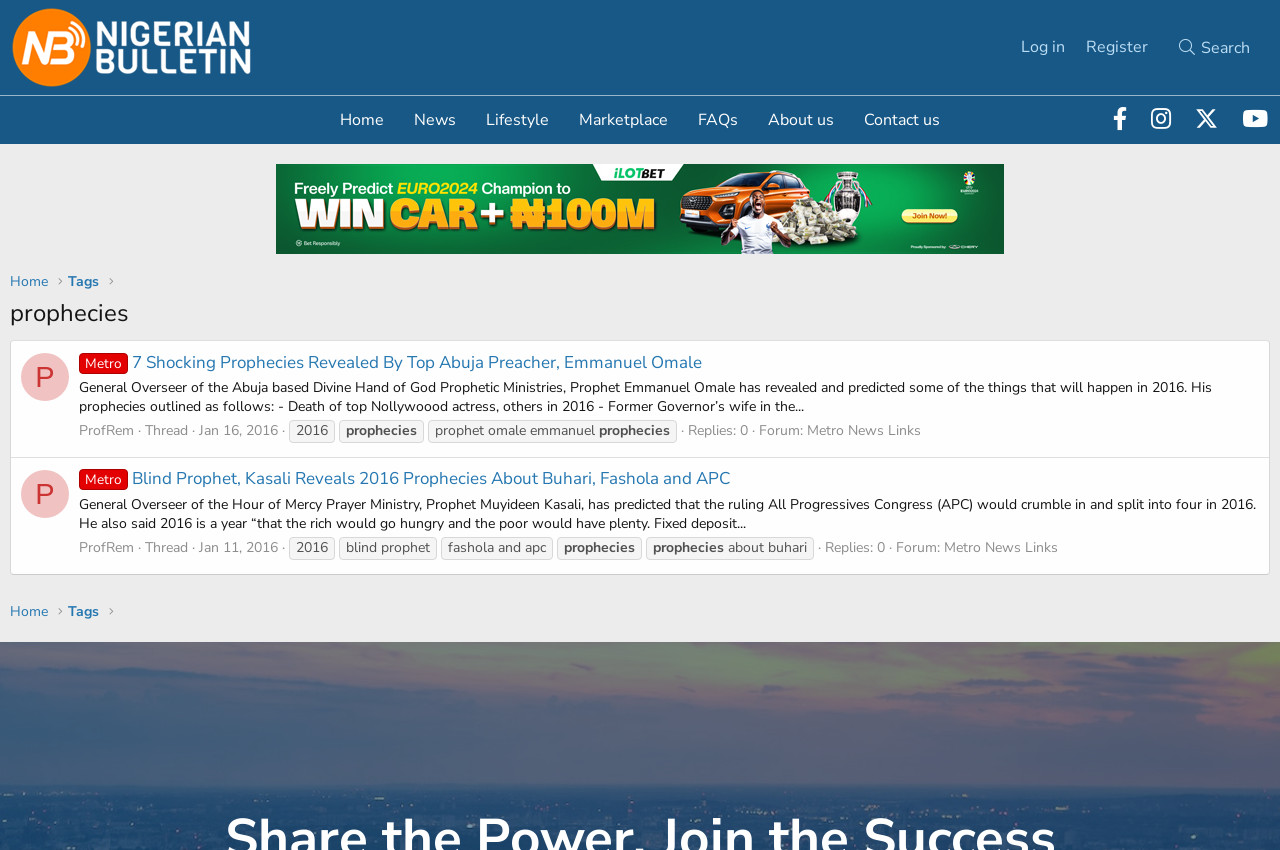Identify the bounding box coordinates for the UI element described as follows: "Search". Ensure the coordinates are four float numbers between 0 and 1, formatted as [left, top, right, bottom].

[0.911, 0.033, 0.984, 0.079]